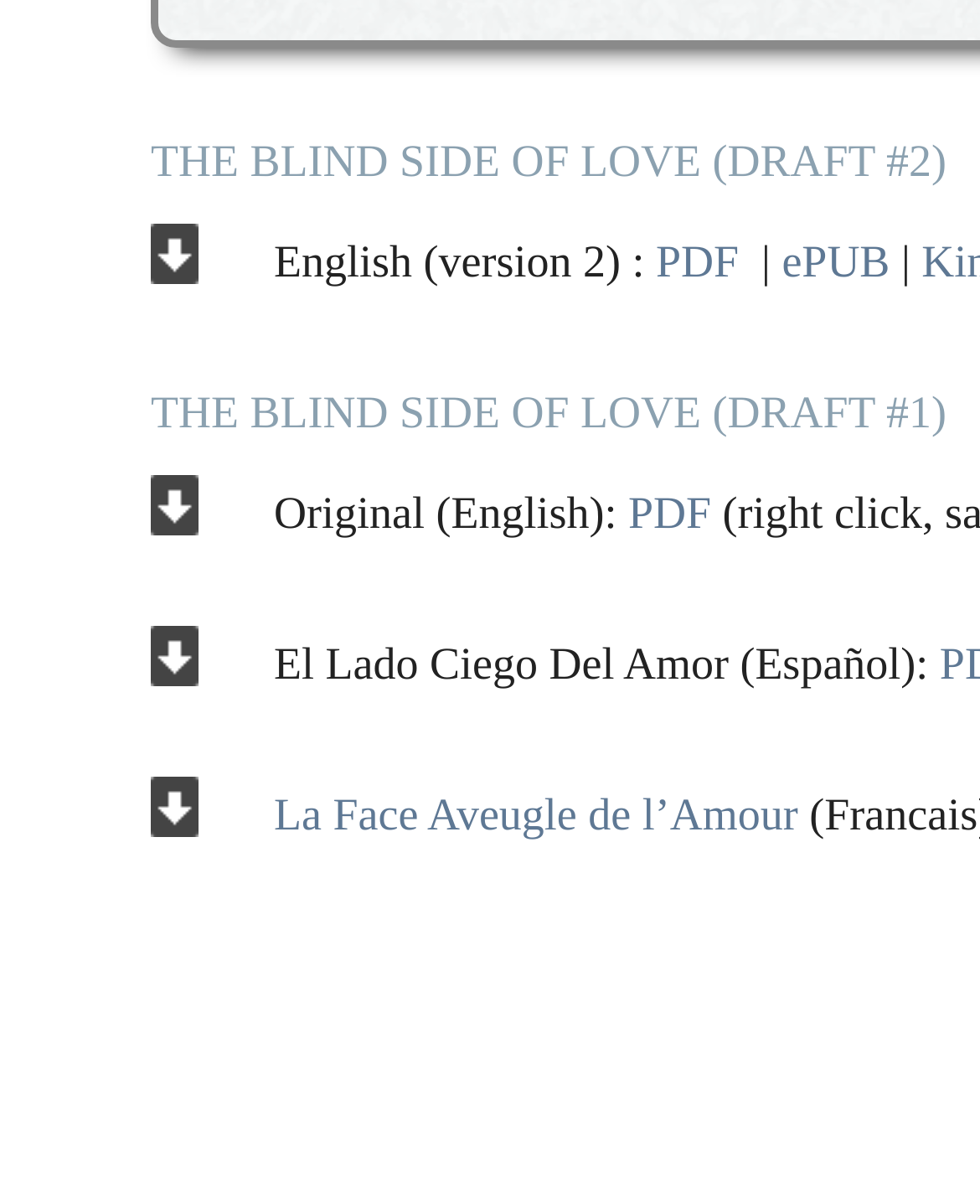How many download links are available?
Based on the image, please offer an in-depth response to the question.

I counted the number of download links available on the webpage. There are 2 links for the 'English (version 2)' version, 1 link for the 'Original (English)' version, and 1 link for the 'El Lado Ciego Del Amor (Español)' version. Therefore, there are 4 download links available.